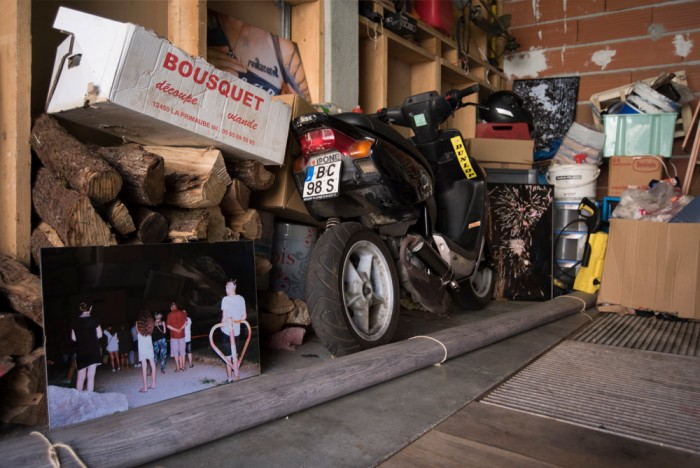What is lying on the ground in the garage?
Utilize the information in the image to give a detailed answer to the question.

The caption states that a long wooden log lies on the ground, grounding the composition and hinting at potential DIY projects or repairs.